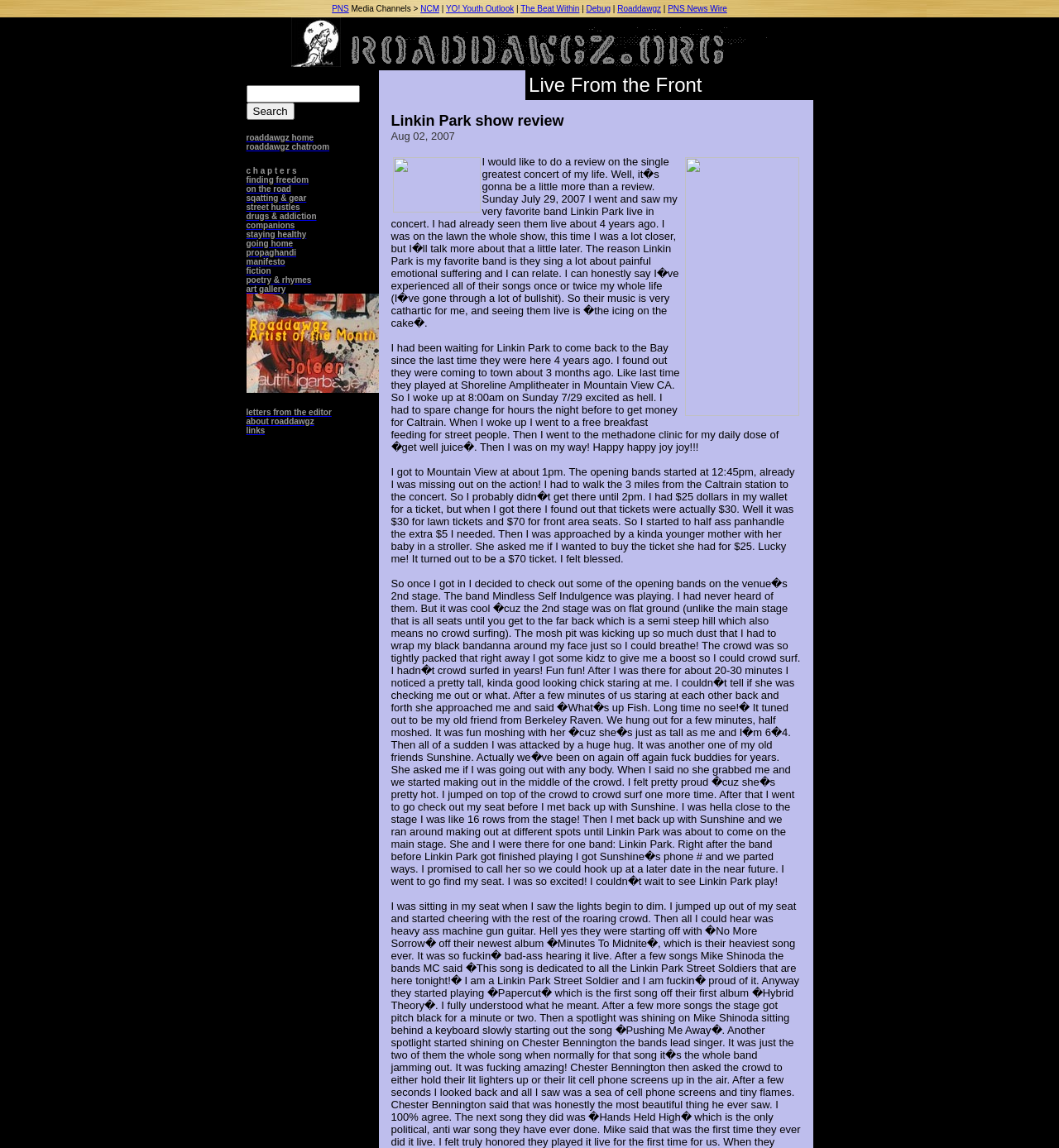How much did the author pay for the concert ticket?
Refer to the image and respond with a one-word or short-phrase answer.

$25